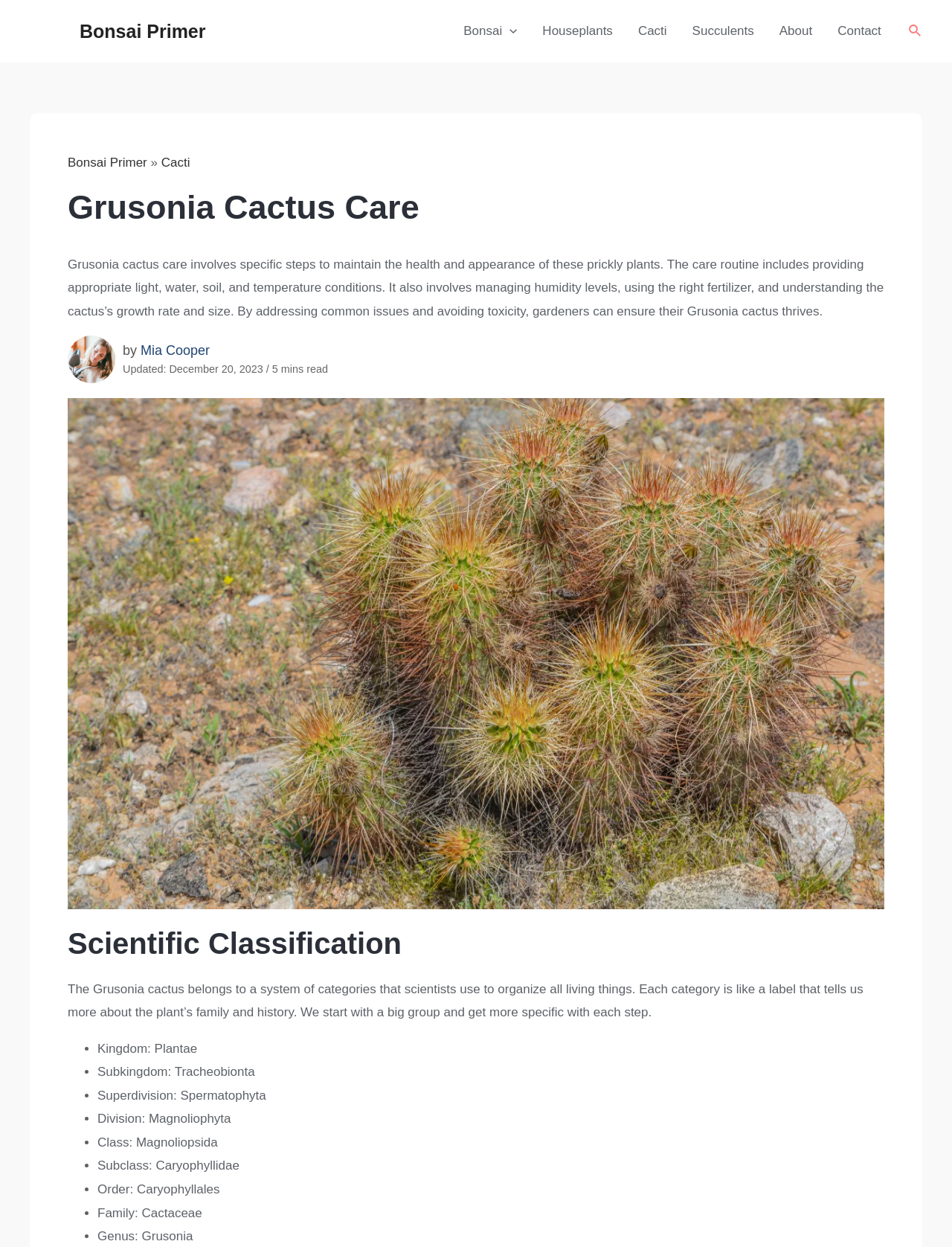Use the details in the image to answer the question thoroughly: 
What is the purpose of the 'Menu Toggle' button?

I inferred this by examining the navigation section of the webpage, which contains links to different sections of the website, and the 'Menu Toggle' button is likely used to expand or collapse this section.